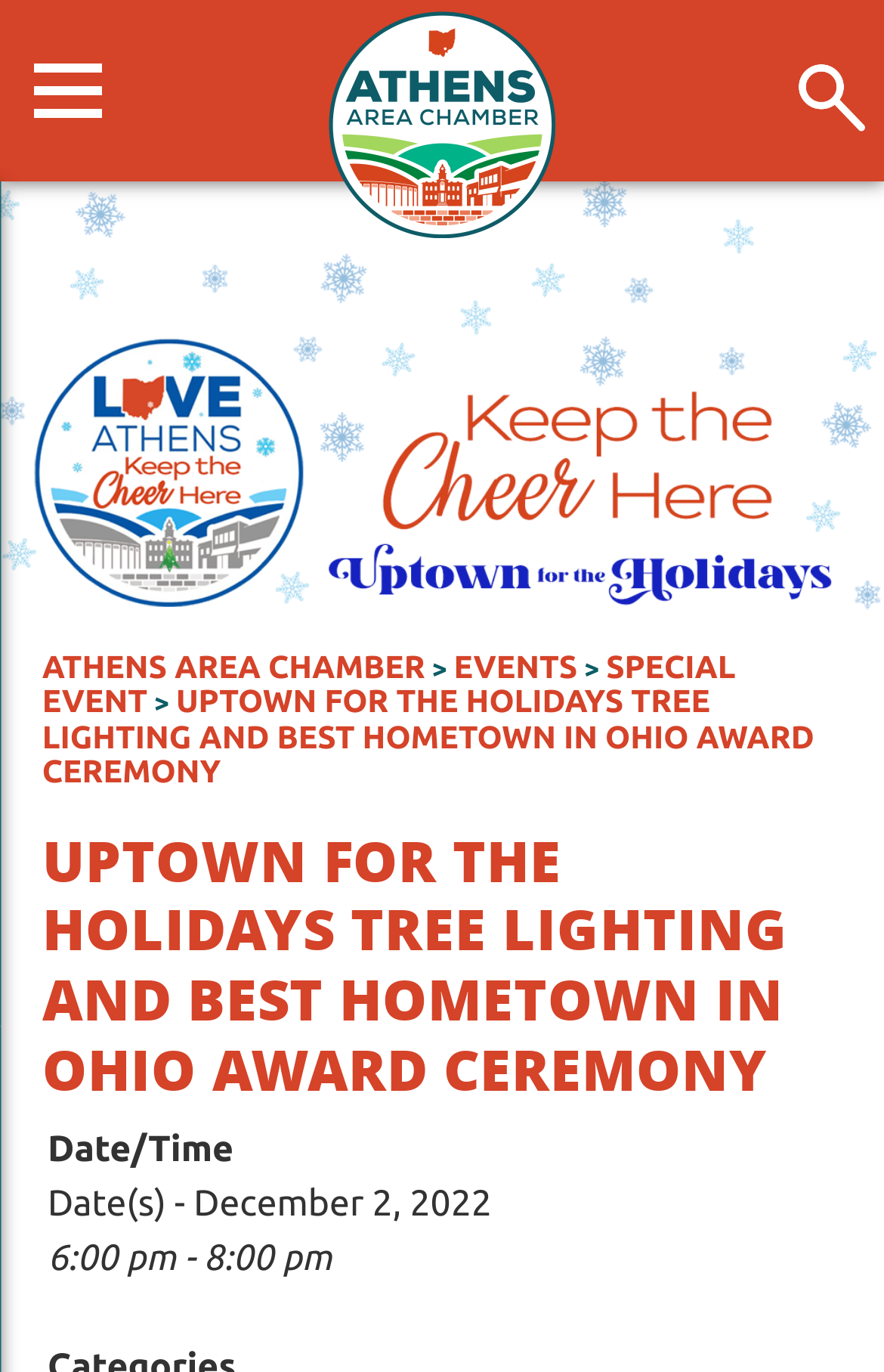From the given element description: "Special Event", find the bounding box for the UI element. Provide the coordinates as four float numbers between 0 and 1, in the order [left, top, right, bottom].

[0.048, 0.473, 0.832, 0.525]